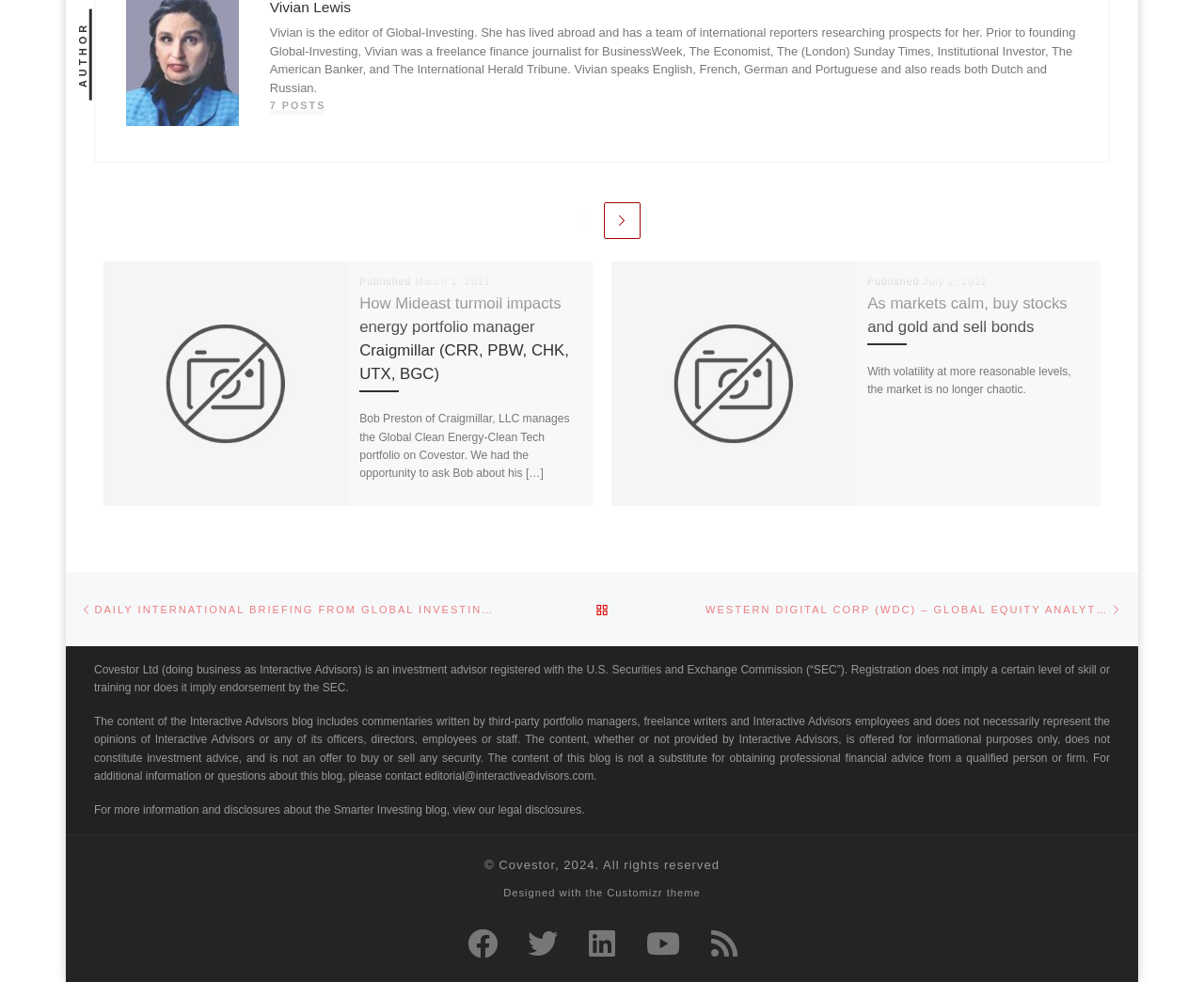Find the bounding box coordinates of the element you need to click on to perform this action: 'Click on the '7 POSTS' link'. The coordinates should be represented by four float values between 0 and 1, in the format [left, top, right, bottom].

[0.224, 0.099, 0.271, 0.117]